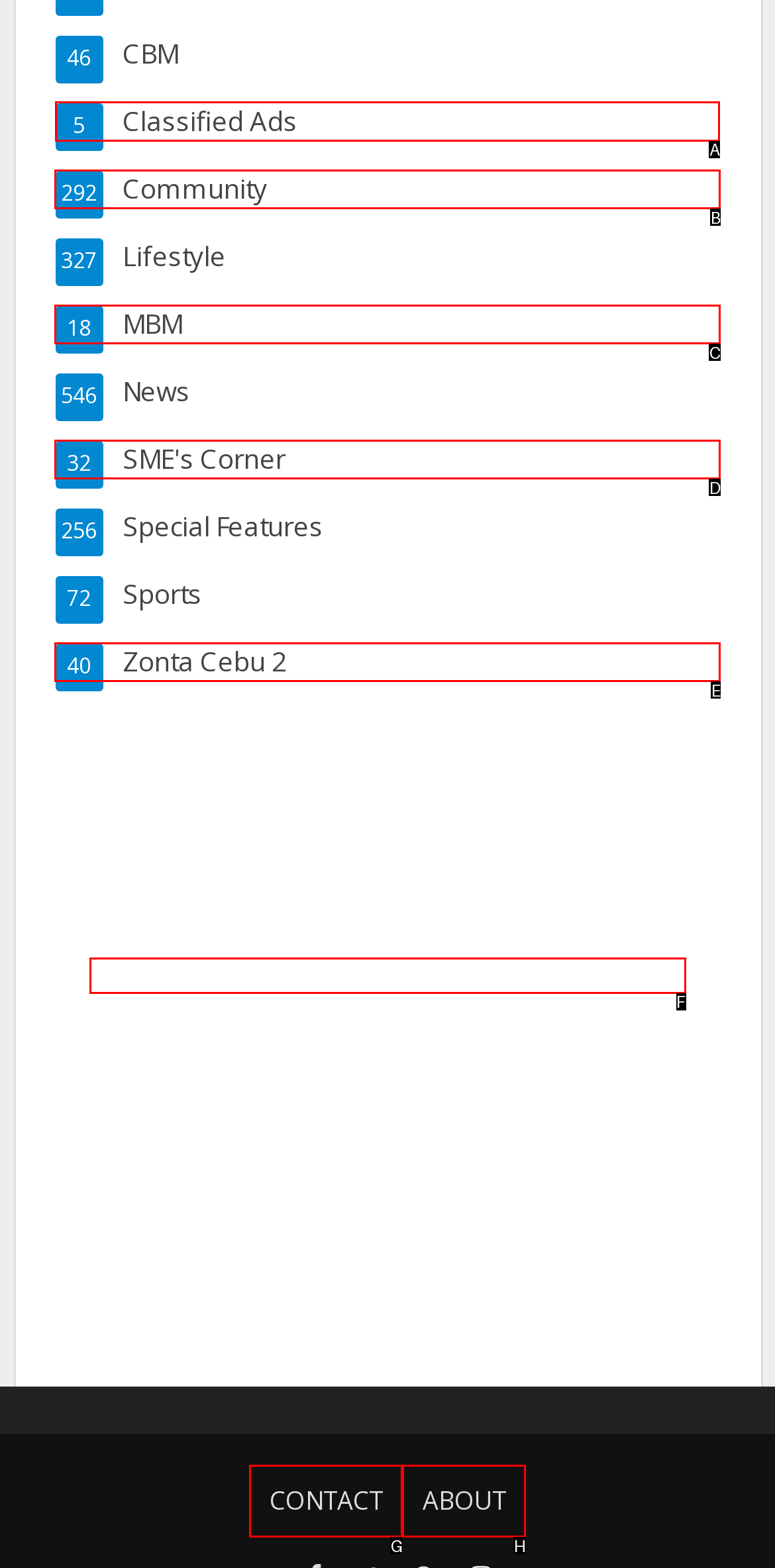Based on the task: View Classified Ads, which UI element should be clicked? Answer with the letter that corresponds to the correct option from the choices given.

A